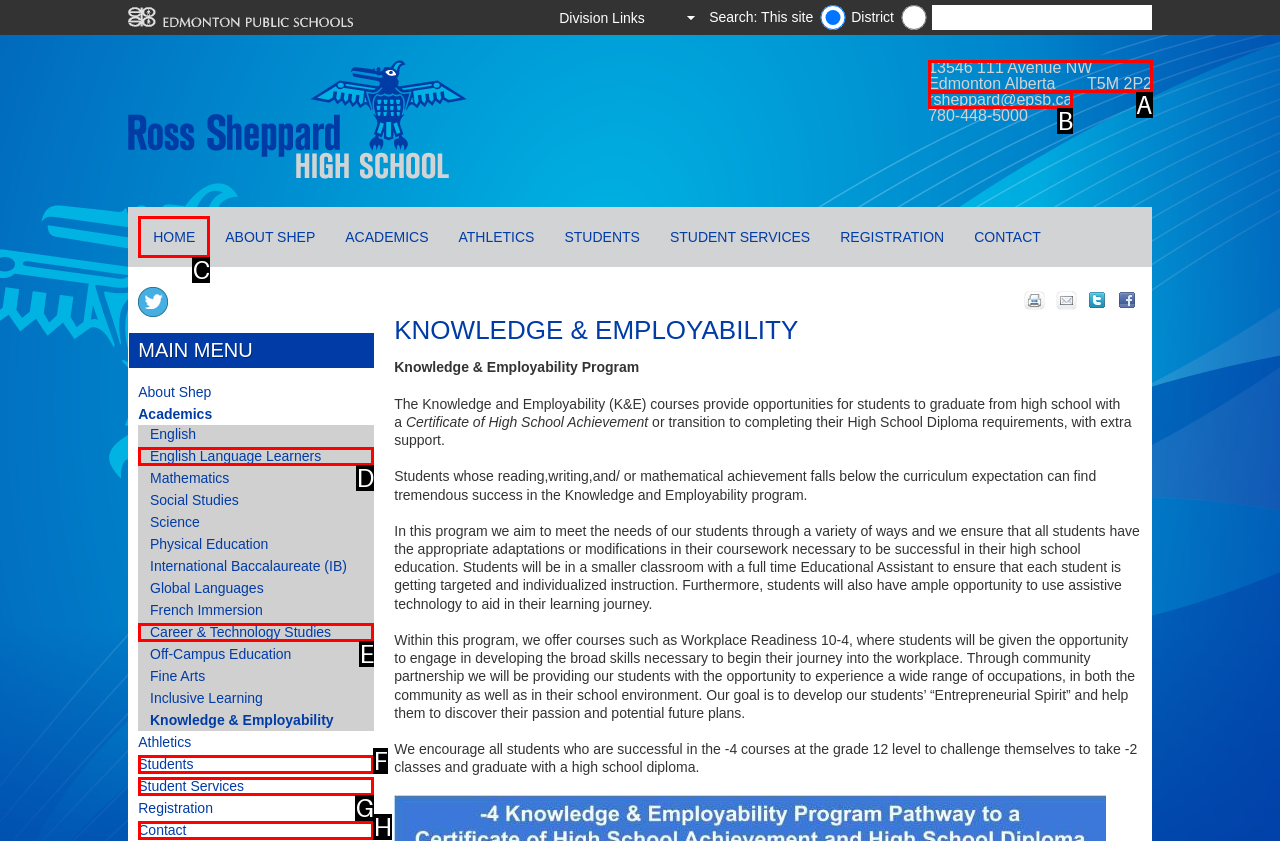Given the task: Go to HOME, indicate which boxed UI element should be clicked. Provide your answer using the letter associated with the correct choice.

C